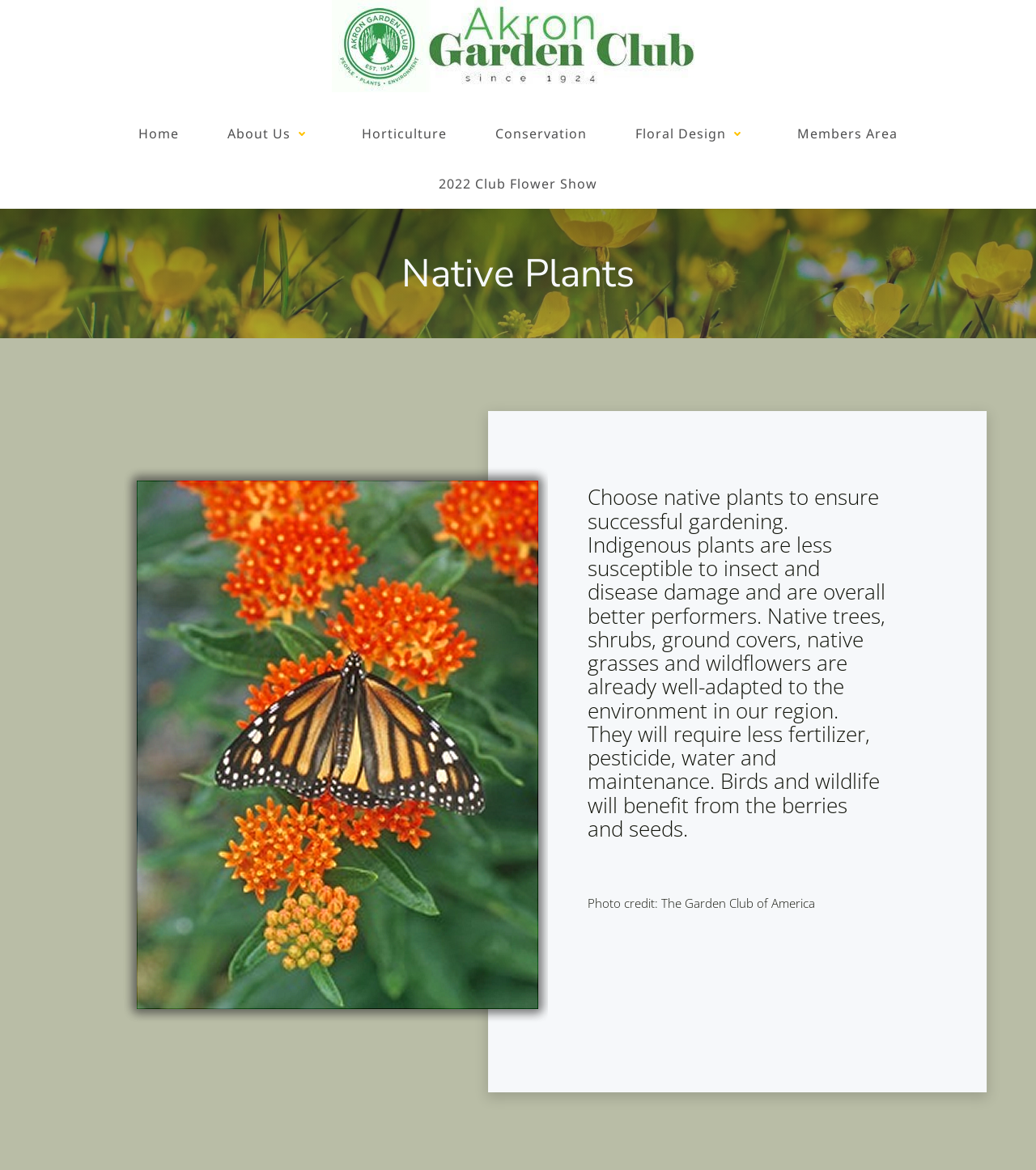What is the purpose of the 'Members Area' link?
Examine the screenshot and reply with a single word or phrase.

For members only